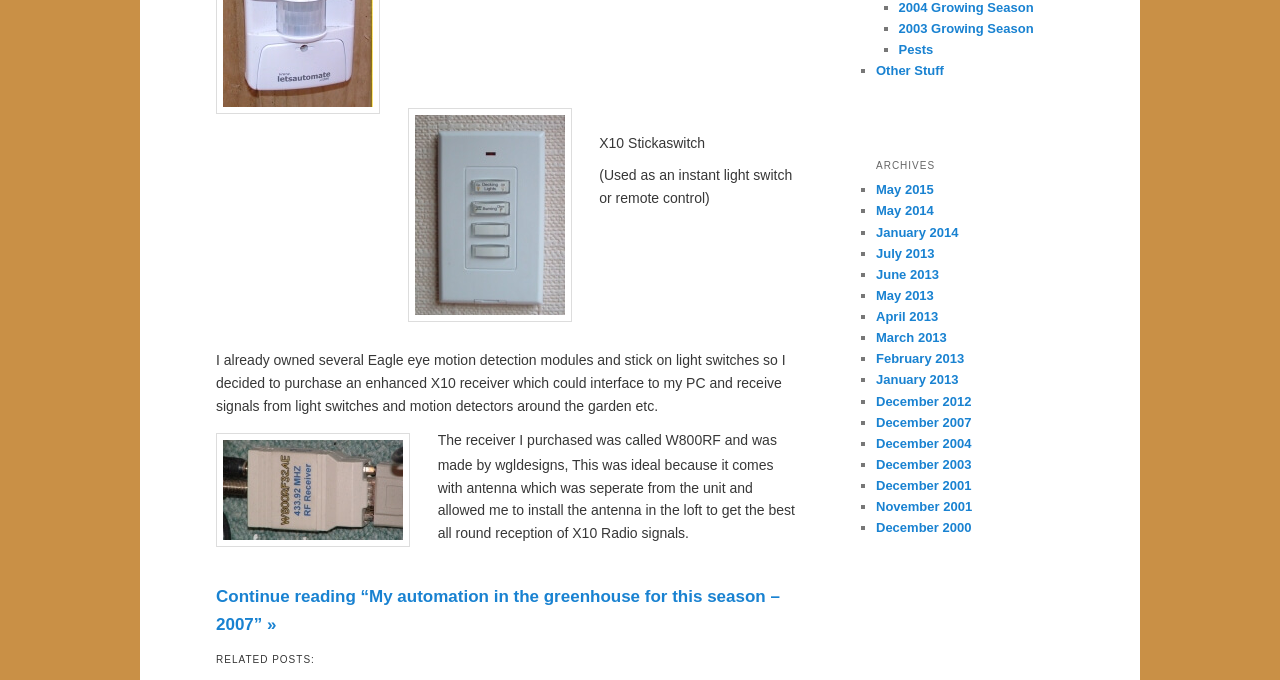Please specify the bounding box coordinates of the clickable region to carry out the following instruction: "Visit the 'May 2015' archive". The coordinates should be four float numbers between 0 and 1, in the format [left, top, right, bottom].

[0.684, 0.268, 0.73, 0.29]